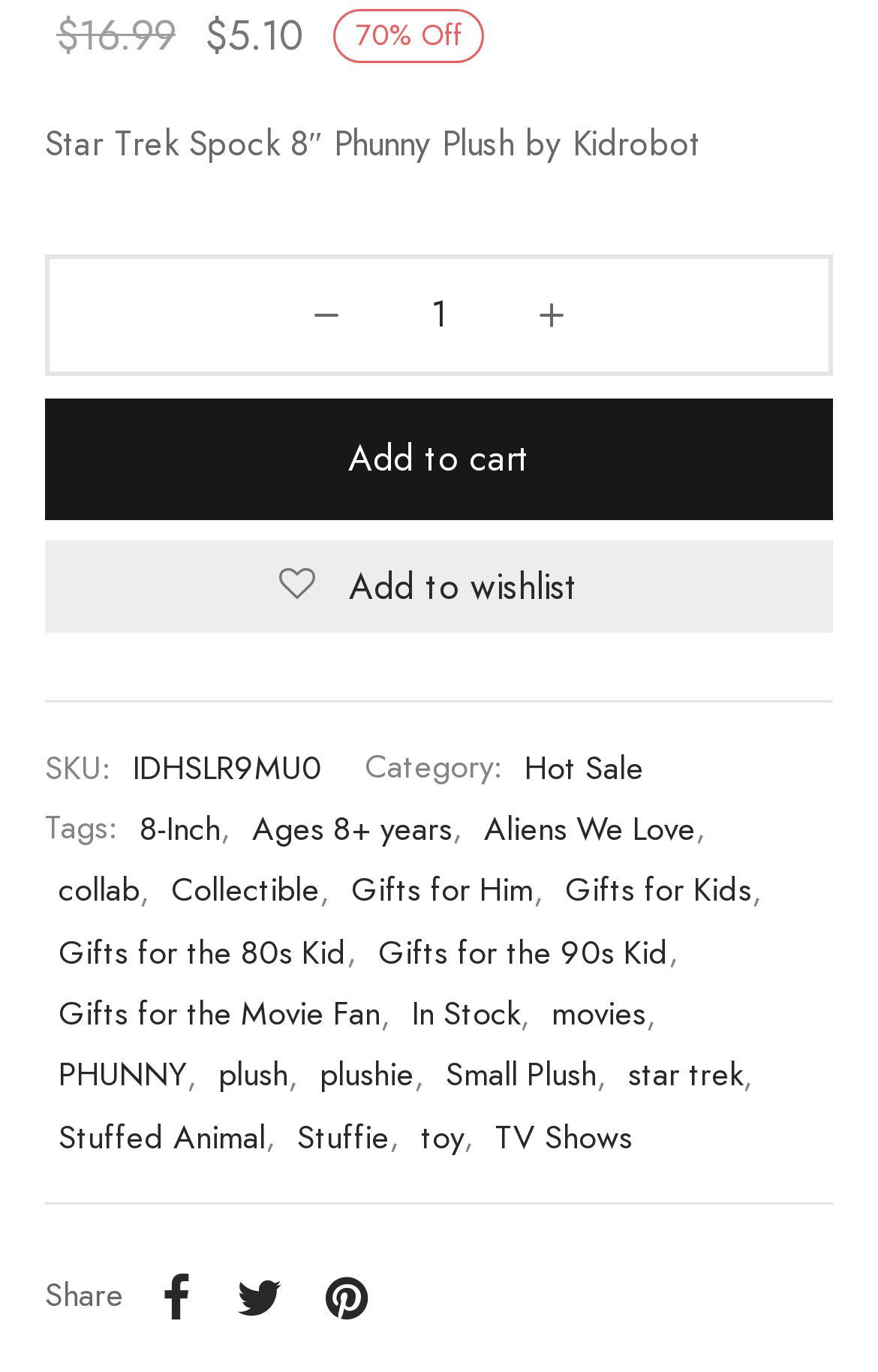Respond with a single word or phrase to the following question: What is the price of the product?

$5.10